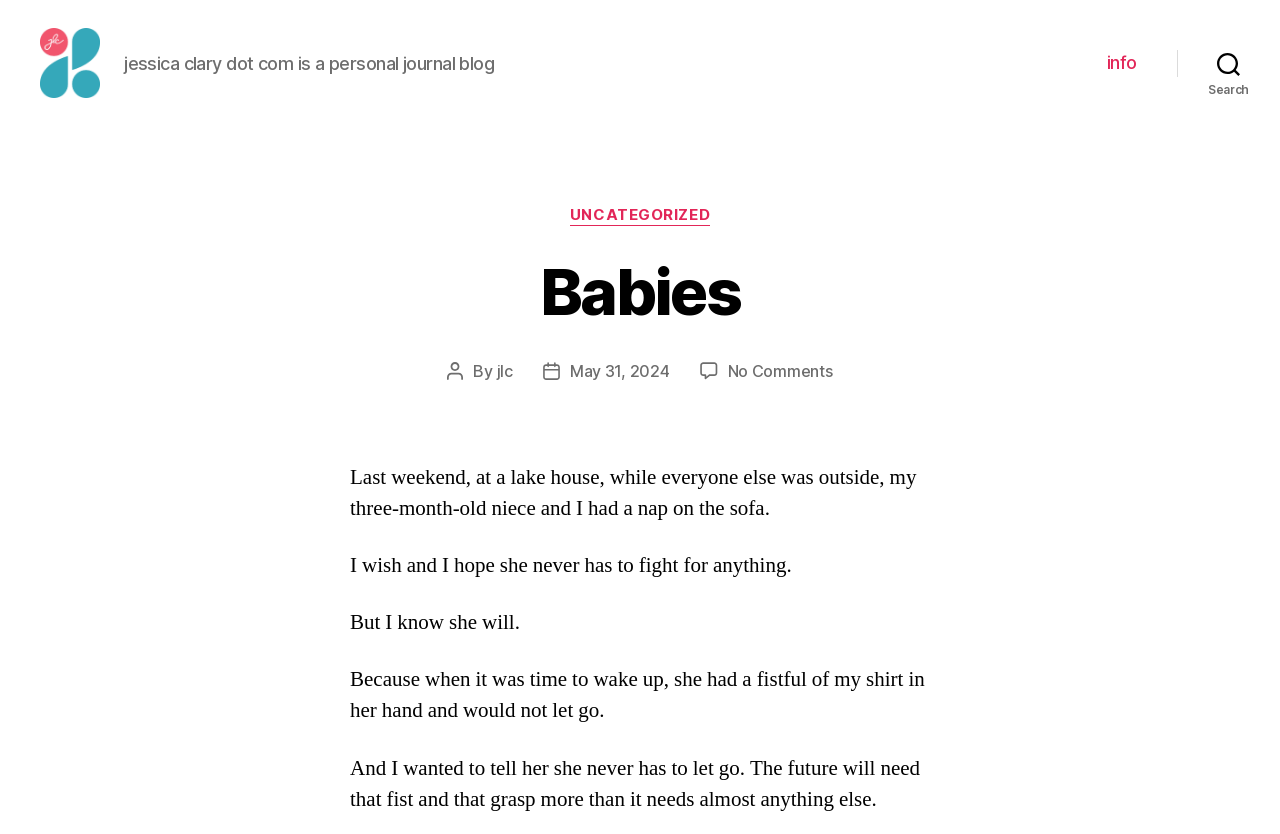Determine the coordinates of the bounding box that should be clicked to complete the instruction: "view UNCATEGORIZED category". The coordinates should be represented by four float numbers between 0 and 1: [left, top, right, bottom].

[0.445, 0.271, 0.555, 0.295]